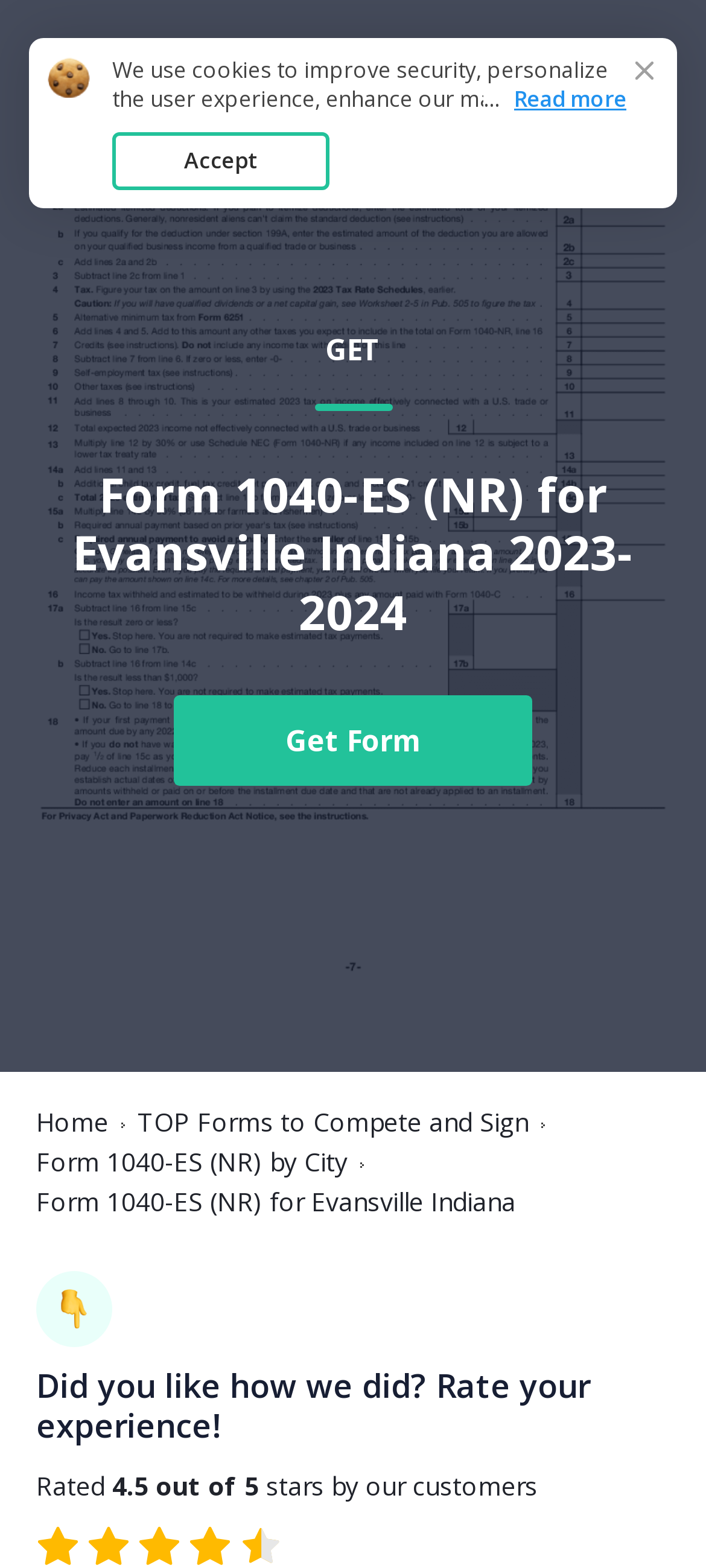Please specify the coordinates of the bounding box for the element that should be clicked to carry out this instruction: "View the photo gallery". The coordinates must be four float numbers between 0 and 1, formatted as [left, top, right, bottom].

None